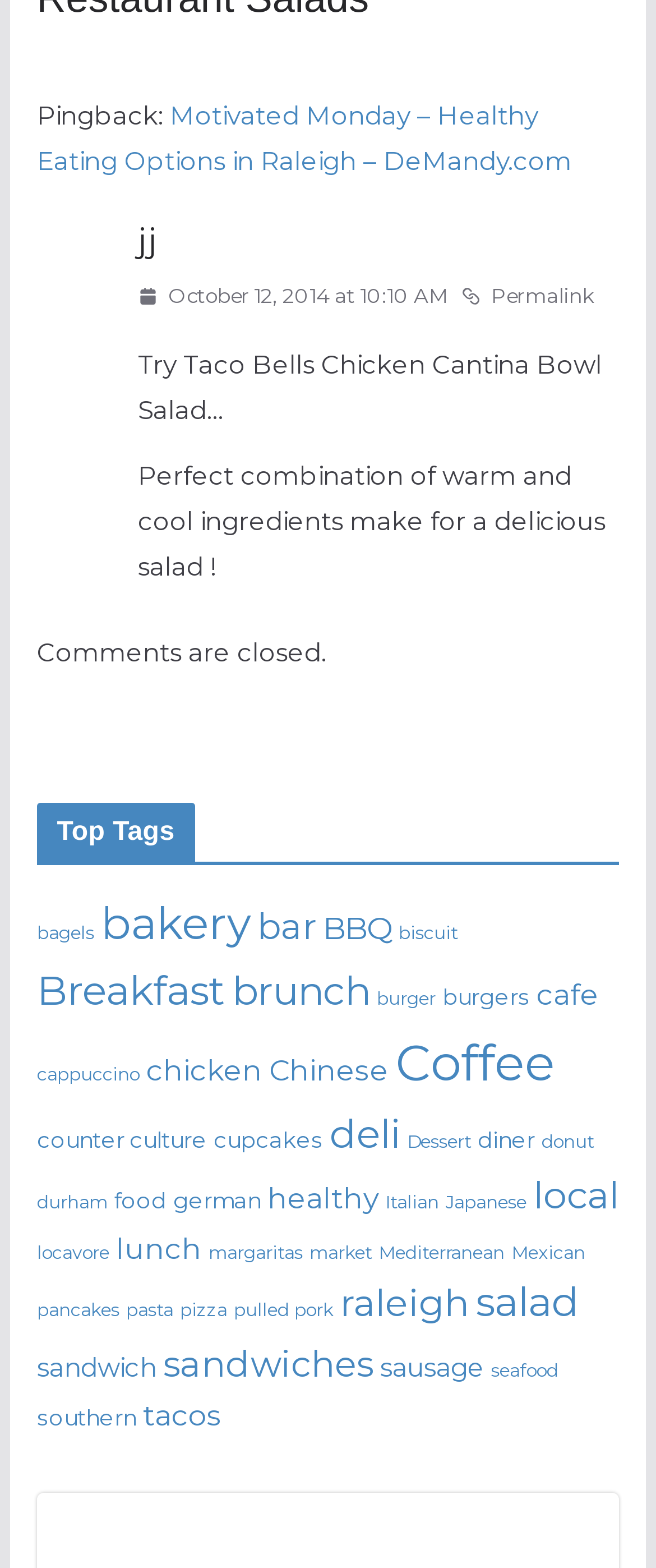What is the date of the article?
Using the details shown in the screenshot, provide a comprehensive answer to the question.

The date of the article can be found in the footer section, specifically in the text 'October 12, 2014 at 10:10 AM', which indicates the date and time the article was published.